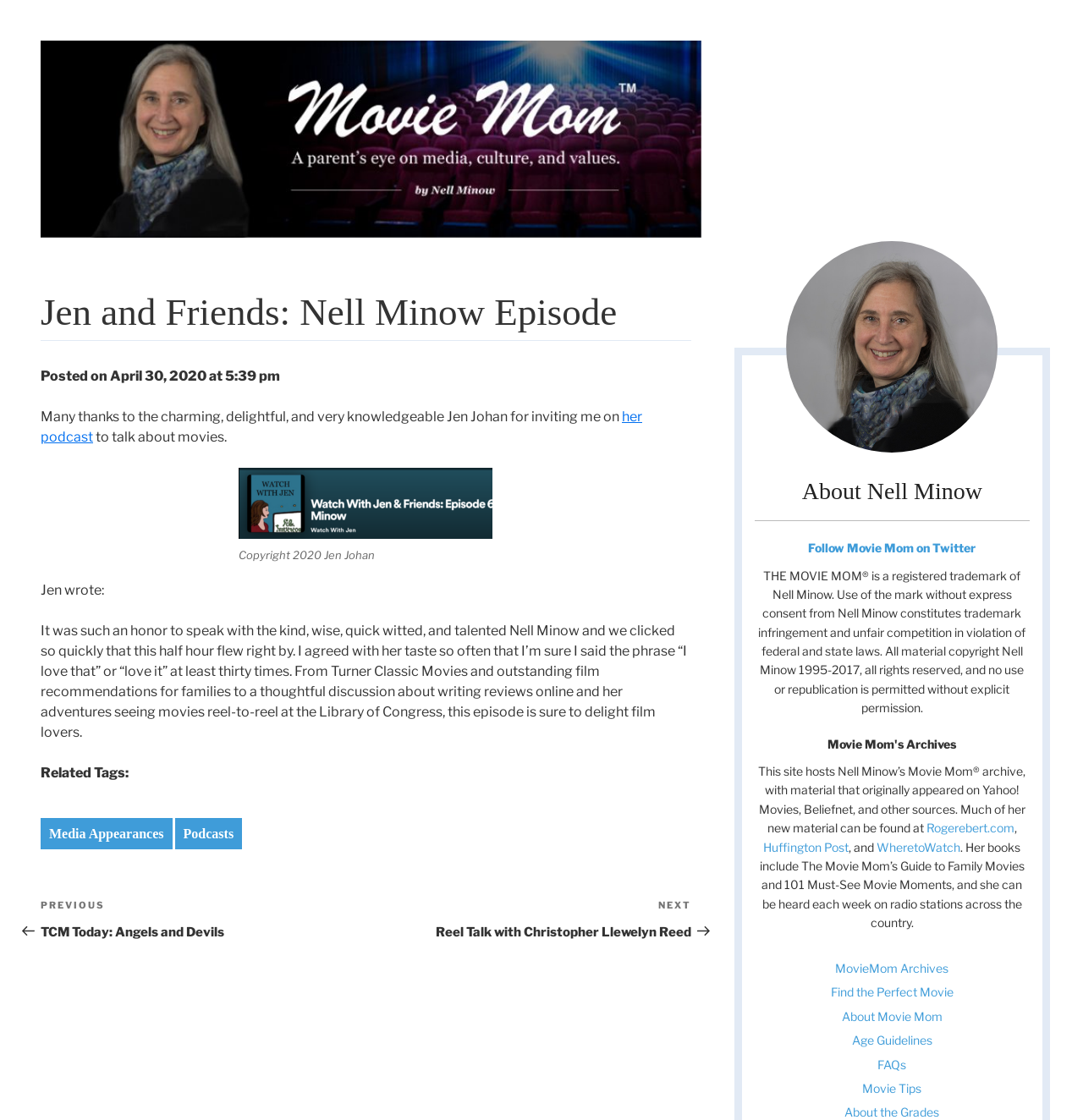Specify the bounding box coordinates of the area to click in order to follow the given instruction: "View the previous post TCM Today: Angels and Devils."

[0.038, 0.802, 0.338, 0.839]